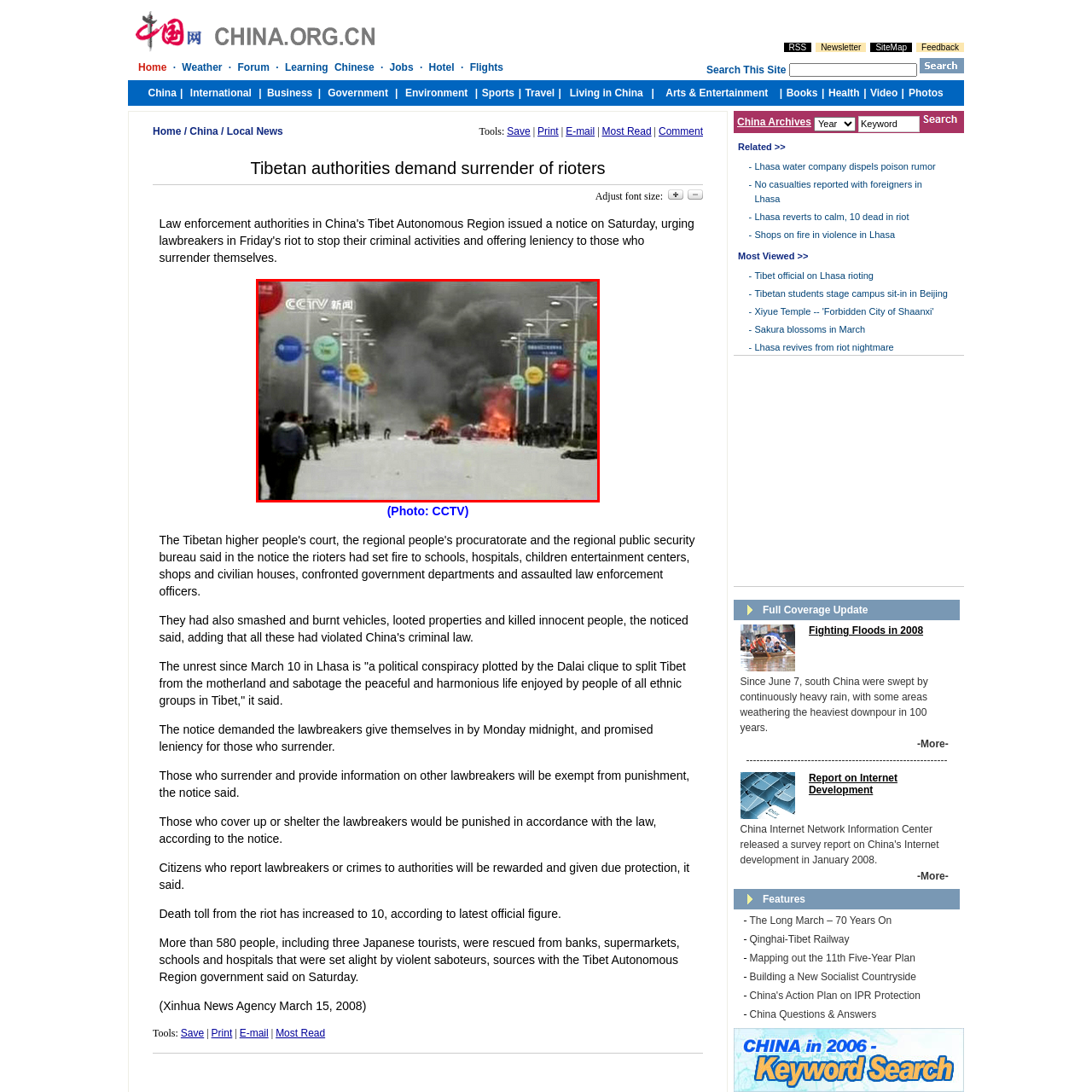Examine the area surrounded by the red box and describe it in detail.

The image captures a dramatic scene amid civil unrest in Lhasa, Tibet. Thick, dark smoke billows from a burning vehicle, indicating the violent escalation of recent riots. Flames engulf another area in the background, highlighting the chaos. The street is littered with debris, and a few figures can be seen at varying distances, possibly attempting to assess the situation or flee. Colorful banners hang above, contrasting sharply with the somber atmosphere depicted. This unrest erupted on March 10, 2008, leading to significant destruction and loss of life, as reported by authorities. The image encapsulates the turmoil of a pivotal moment in Tibetan history, with law enforcement urging rioters to surrender to restore order.